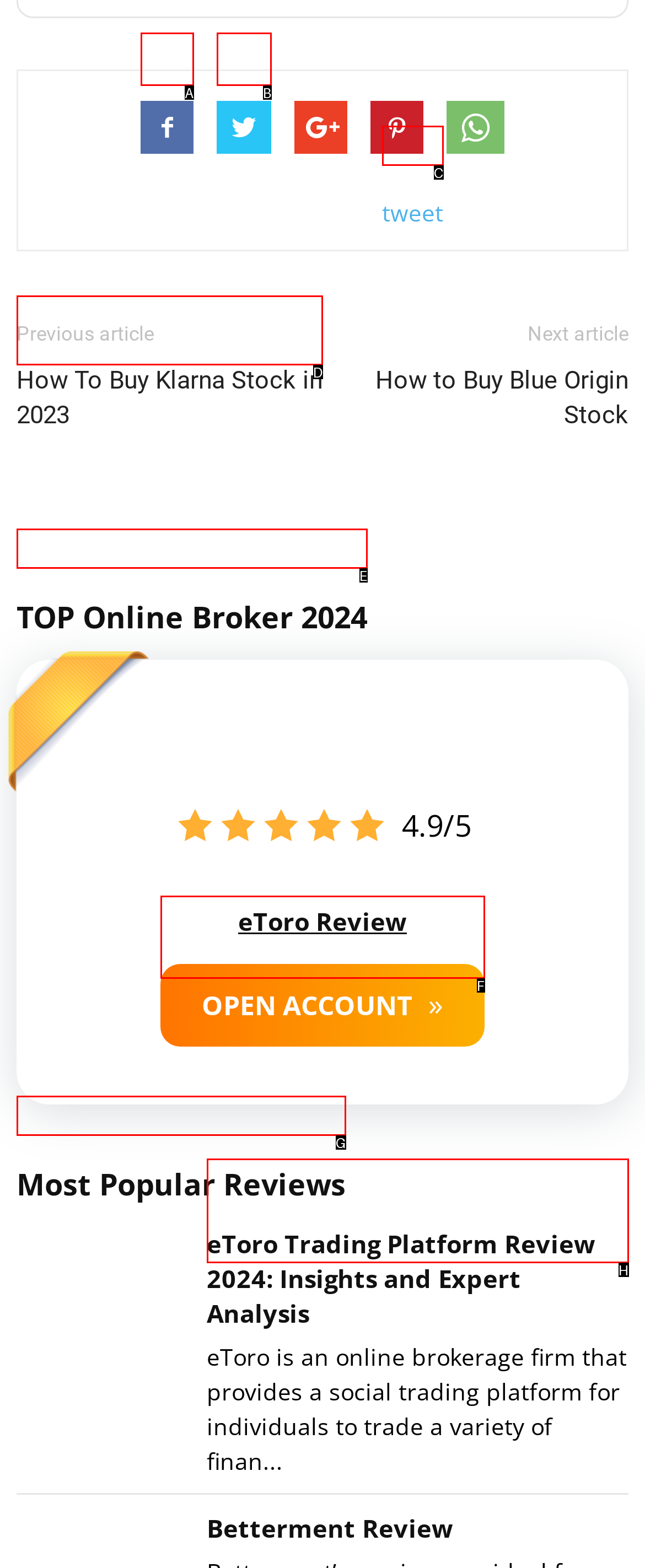Choose the letter of the UI element that aligns with the following description: Facebook
State your answer as the letter from the listed options.

A